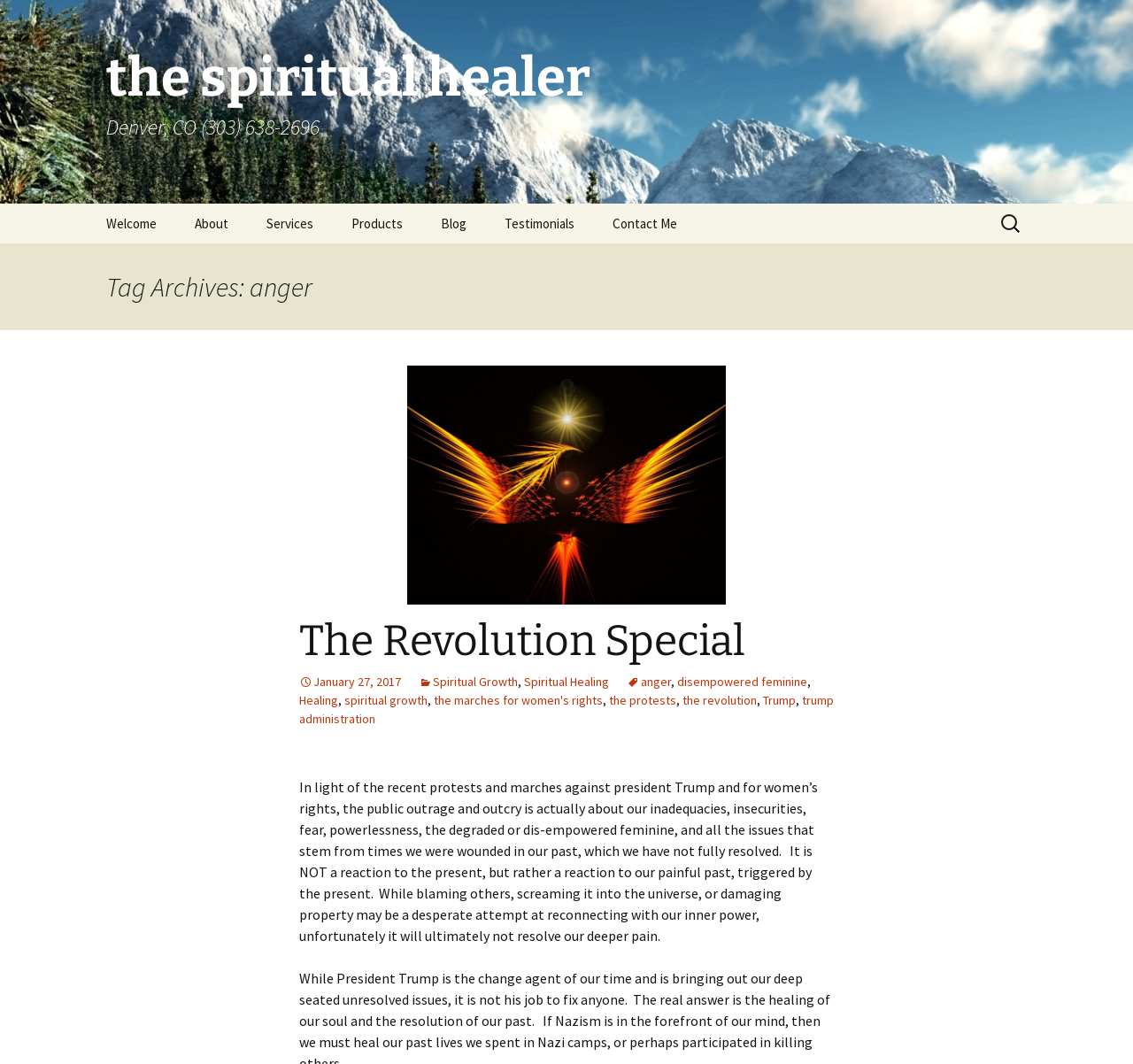Find the bounding box coordinates for the area that must be clicked to perform this action: "Contact the spiritual healer".

[0.525, 0.191, 0.613, 0.229]